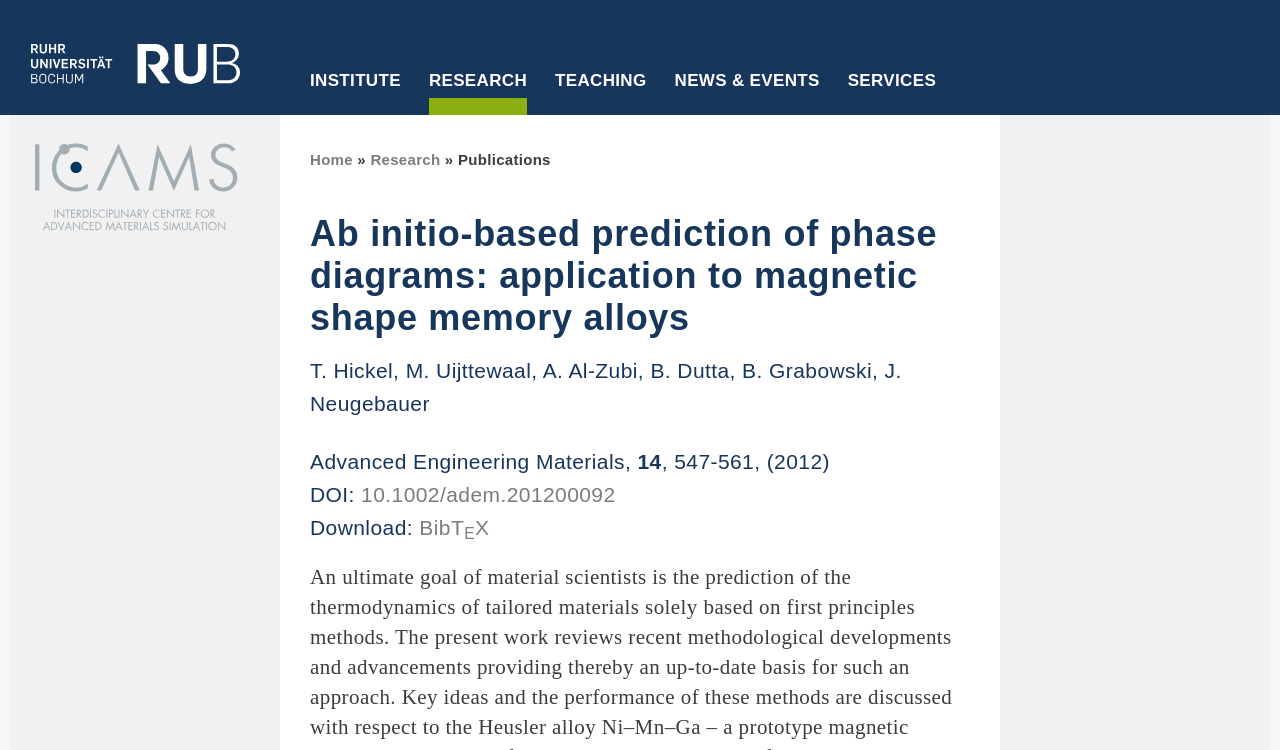What is the journal name of the publication?
Look at the image and answer the question using a single word or phrase.

Advanced Engineering Materials